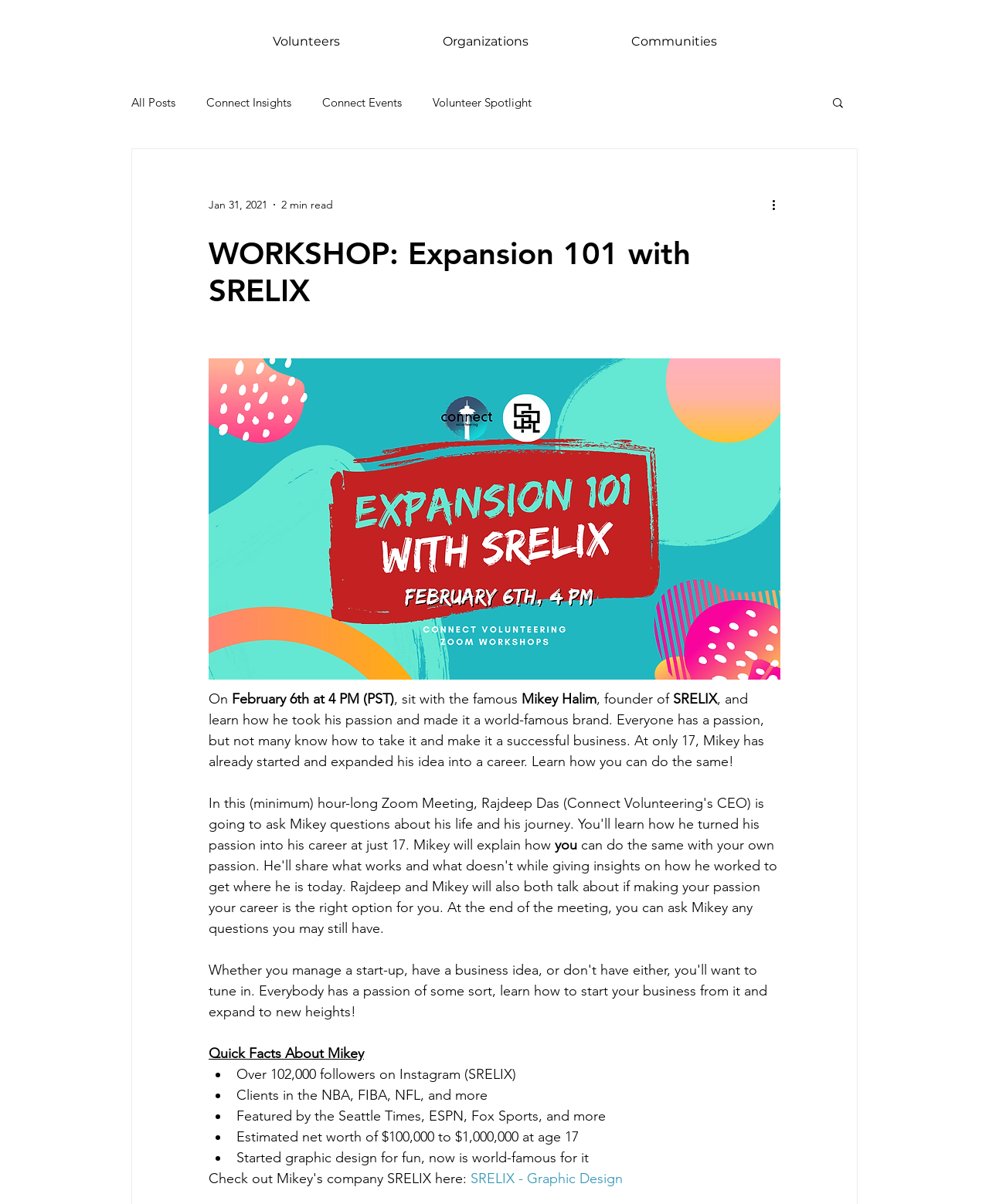Look at the image and write a detailed answer to the question: 
Who is the founder of SRELIX?

The founder of SRELIX is Mikey Halim, which can be inferred from the text ', founder of SRELIX' on the webpage.